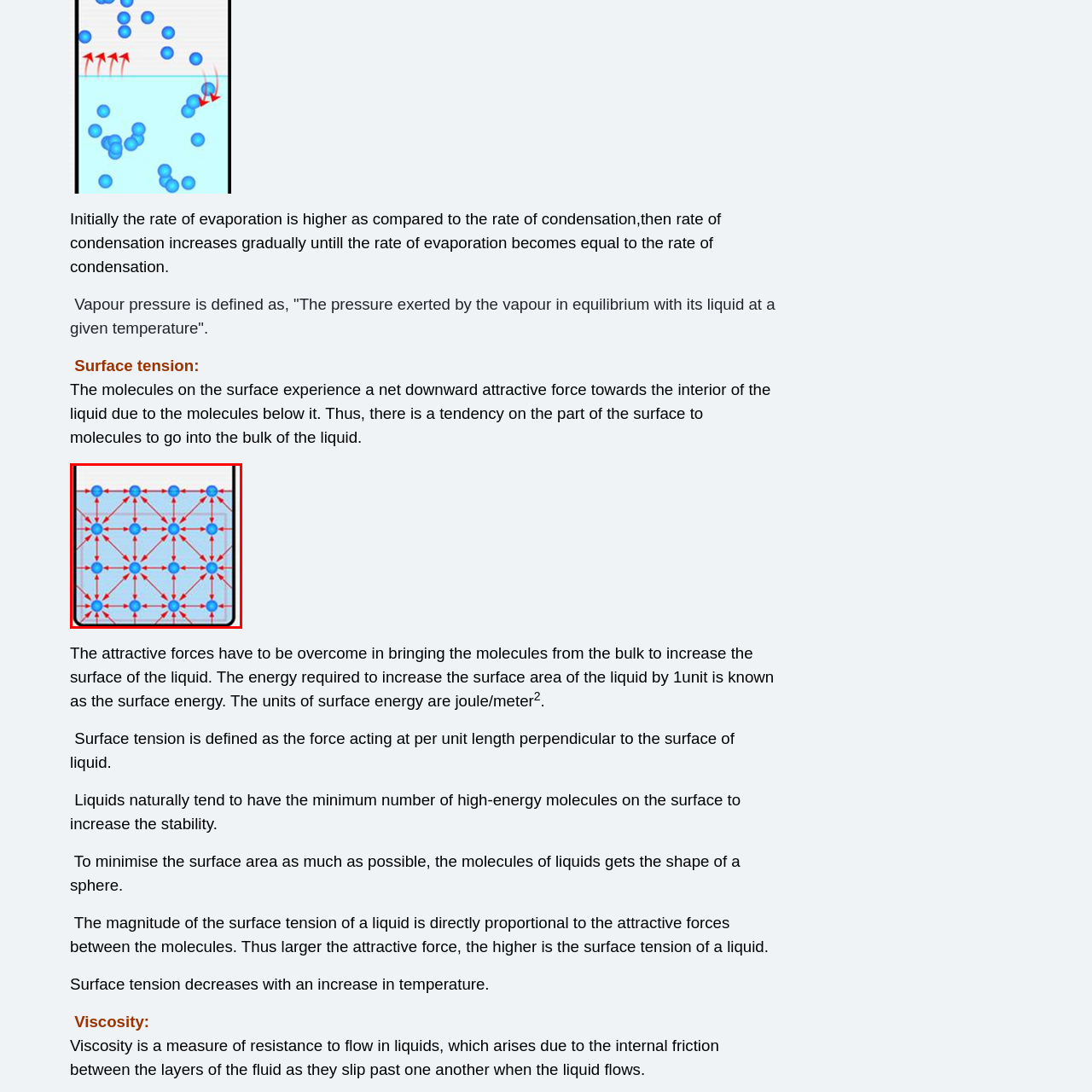What direction do the attractive forces act on the surface molecules?
Inspect the image enclosed within the red bounding box and provide a detailed answer to the question, using insights from the image.

The caption states that 'the attractive forces acting on the molecules at the surface create a net downward pull toward the liquid's interior', which means the attractive forces act in a downward direction on the surface molecules.